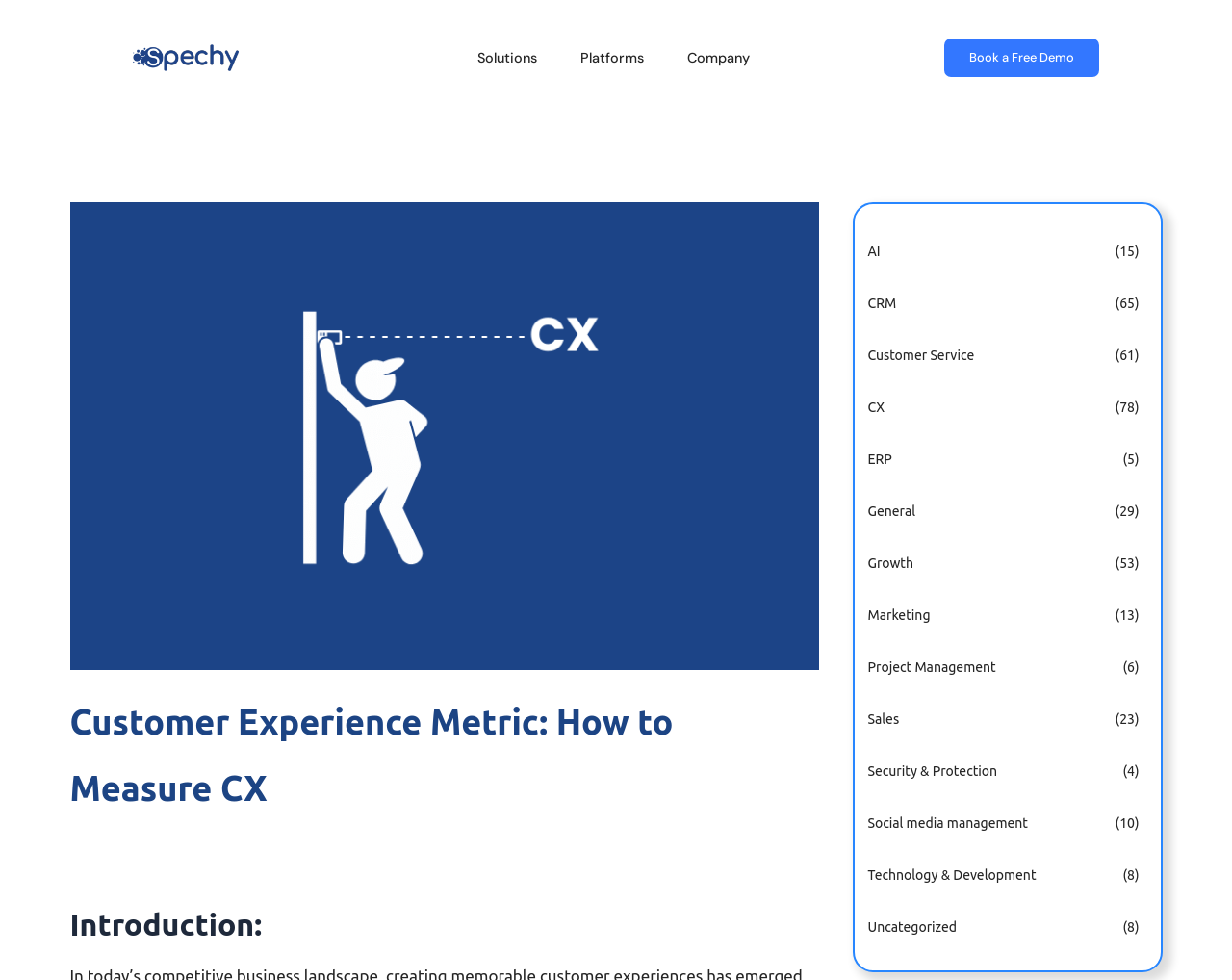Please identify the bounding box coordinates of the element I should click to complete this instruction: 'Click the Spechy logo'. The coordinates should be given as four float numbers between 0 and 1, like this: [left, top, right, bottom].

[0.108, 0.045, 0.264, 0.072]